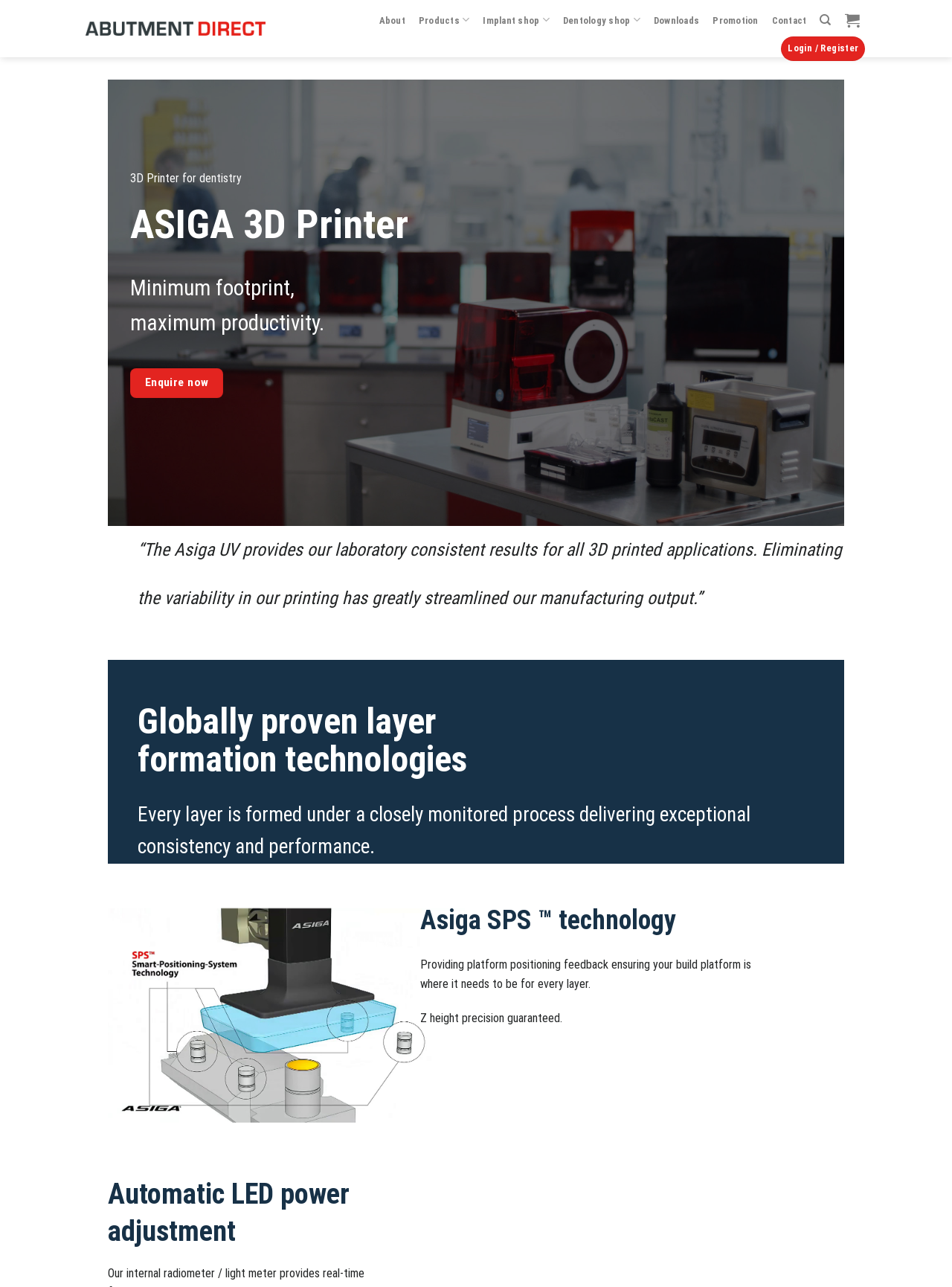Please locate the UI element described by "Login / Register" and provide its bounding box coordinates.

[0.821, 0.028, 0.909, 0.047]